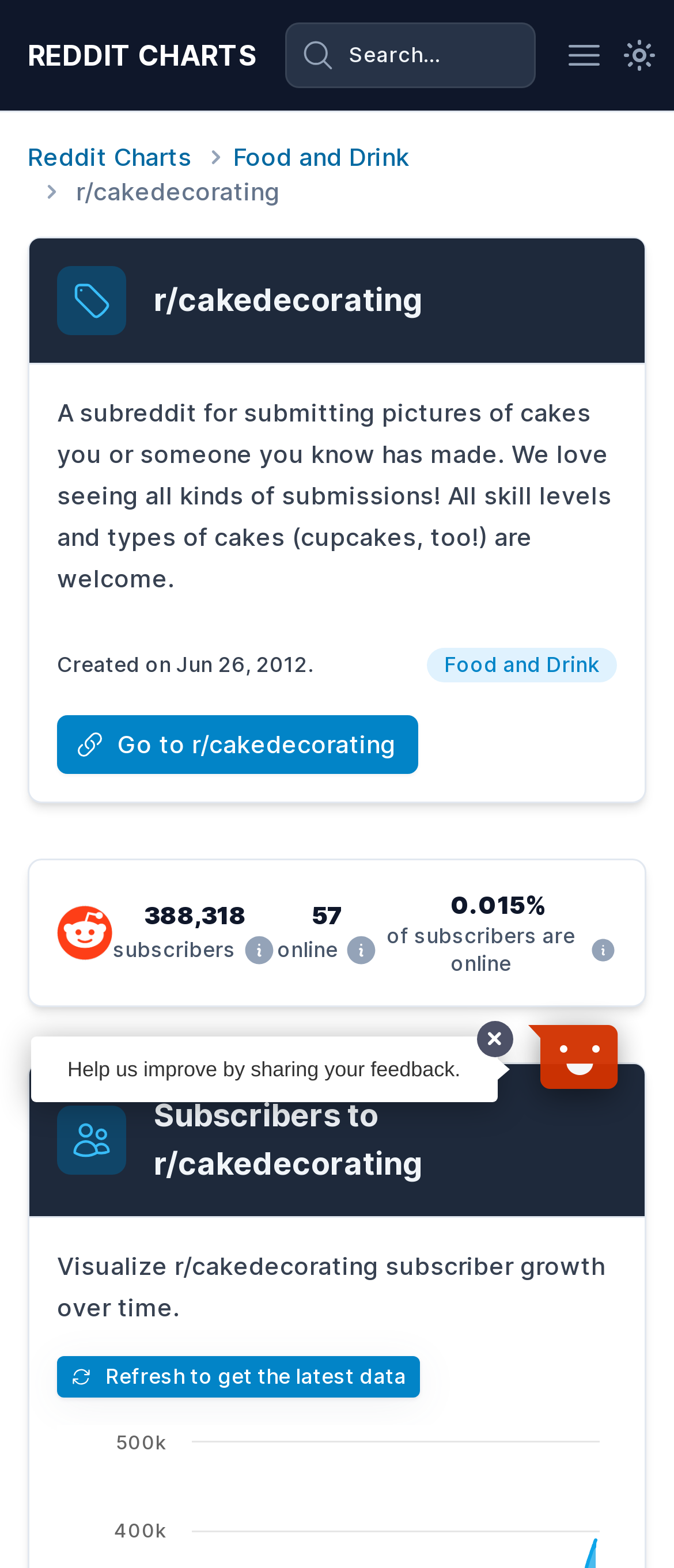What can be done to get the latest data?
Using the image provided, answer with just one word or phrase.

Refresh